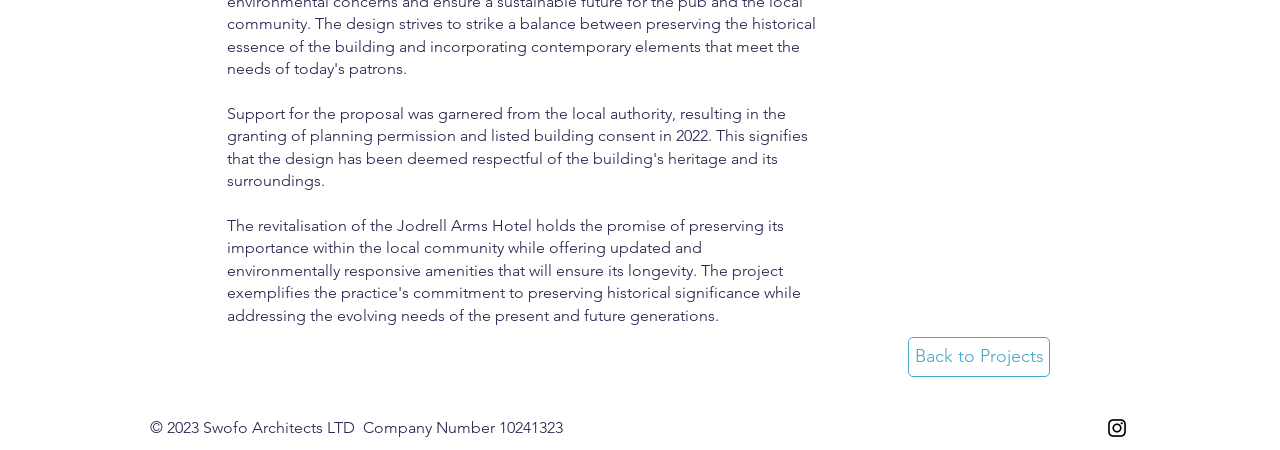Provide the bounding box coordinates in the format (top-left x, top-left y, bottom-right x, bottom-right y). All values are floating point numbers between 0 and 1. Determine the bounding box coordinate of the UI element described as: Back to Projects

[0.709, 0.749, 0.82, 0.838]